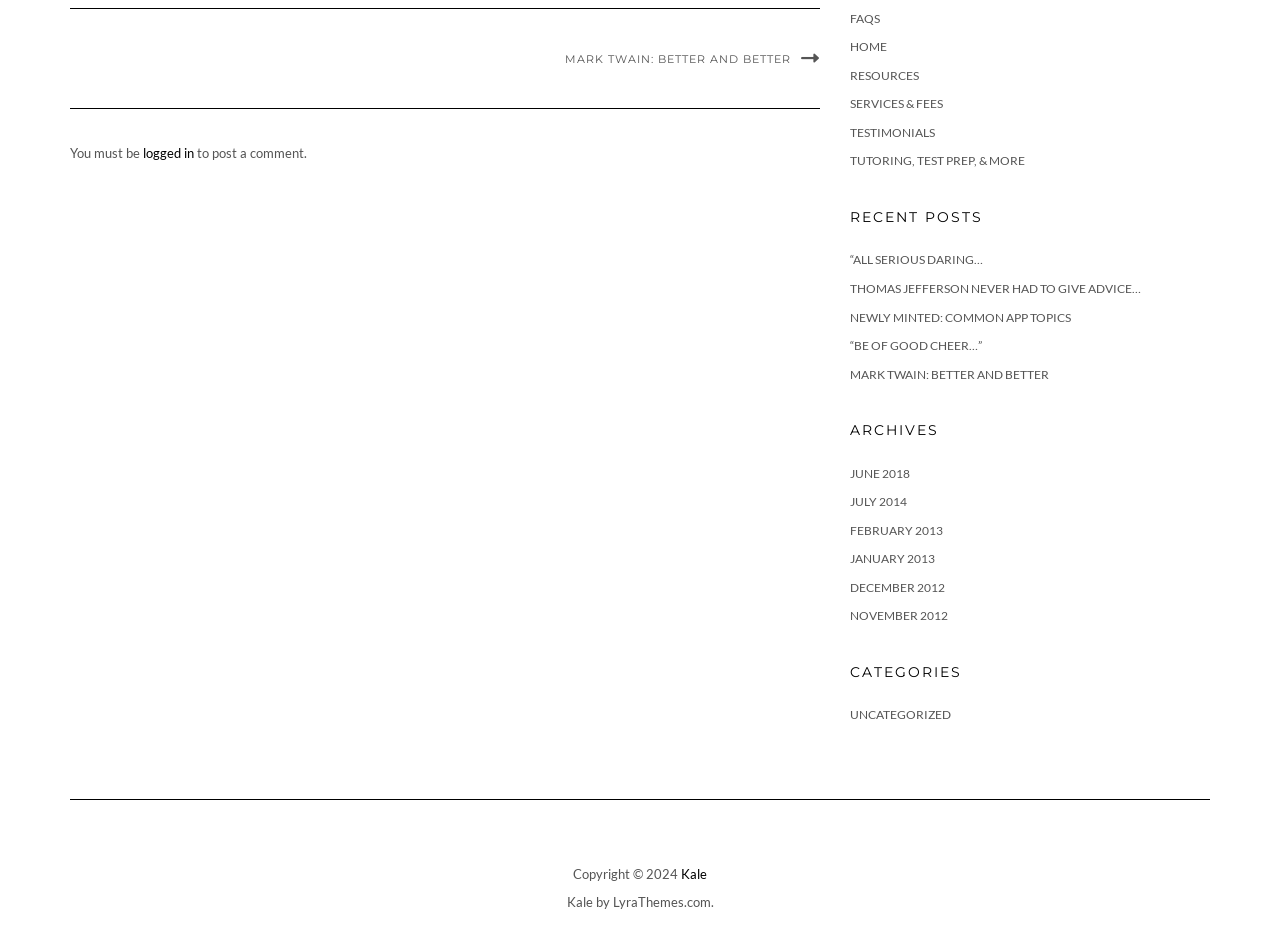Using the given element description, provide the bounding box coordinates (top-left x, top-left y, bottom-right x, bottom-right y) for the corresponding UI element in the screenshot: Newly Minted: Common App Topics

[0.664, 0.331, 0.837, 0.347]